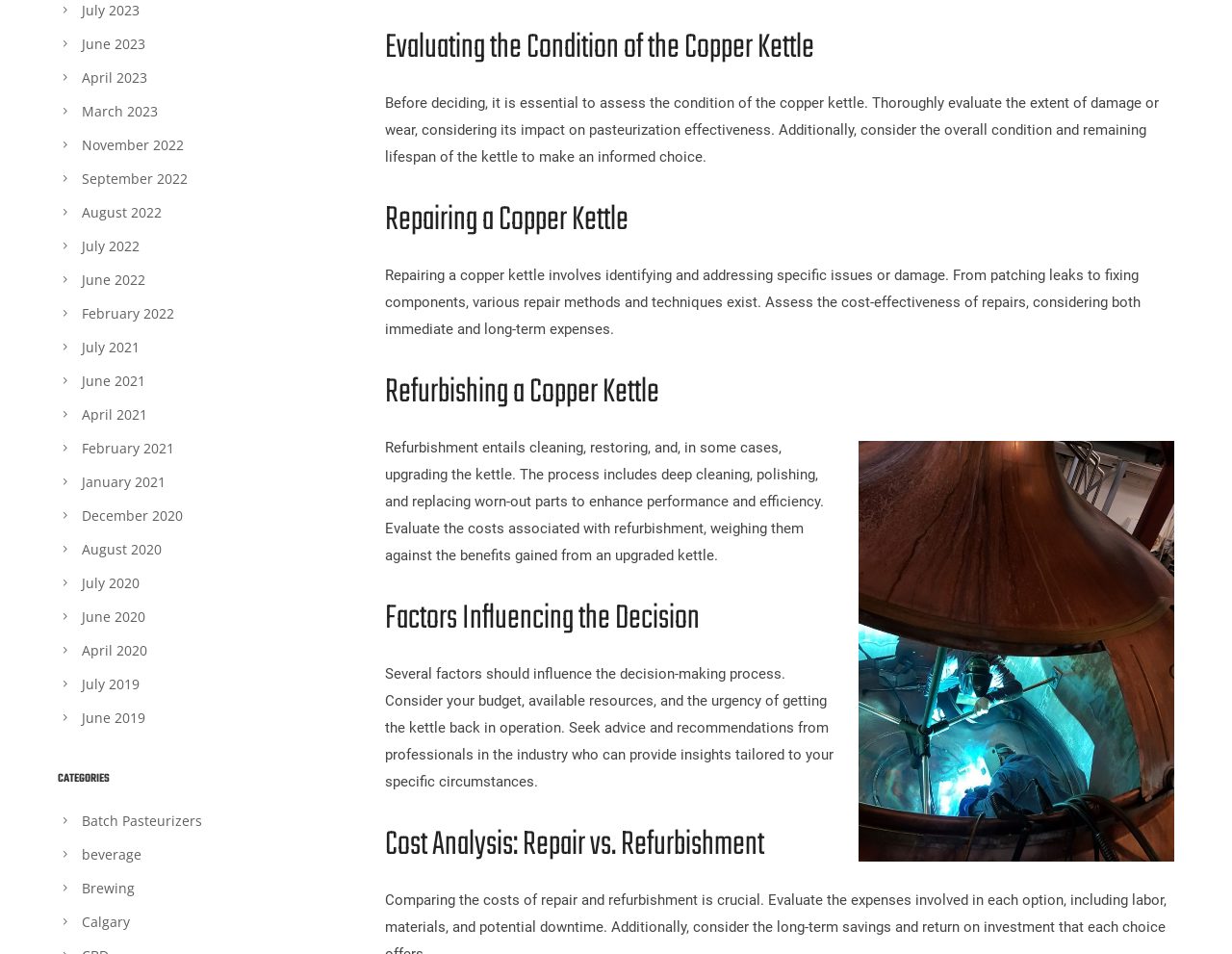Respond to the question with just a single word or phrase: 
What is the purpose of cost analysis in deciding to repair or refurbish a copper kettle?

To compare costs